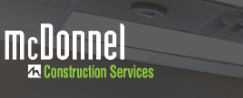Generate a descriptive account of all visible items and actions in the image.

The image features the logo of McDonnel Construction Services, prominently showcasing their name in bold typography. The word "McDonnel" is displayed in a large, modern font, while "Construction Services" is presented in a smaller, sleek style underneath. The design emphasizes professionalism and expertise, with a subtle color palette that includes green accents, symbolizing growth and reliability. This logo is representative of the company's commitment to delivering high-quality construction services, particularly in challenging environments such as post-Hurricane Katrina projects.